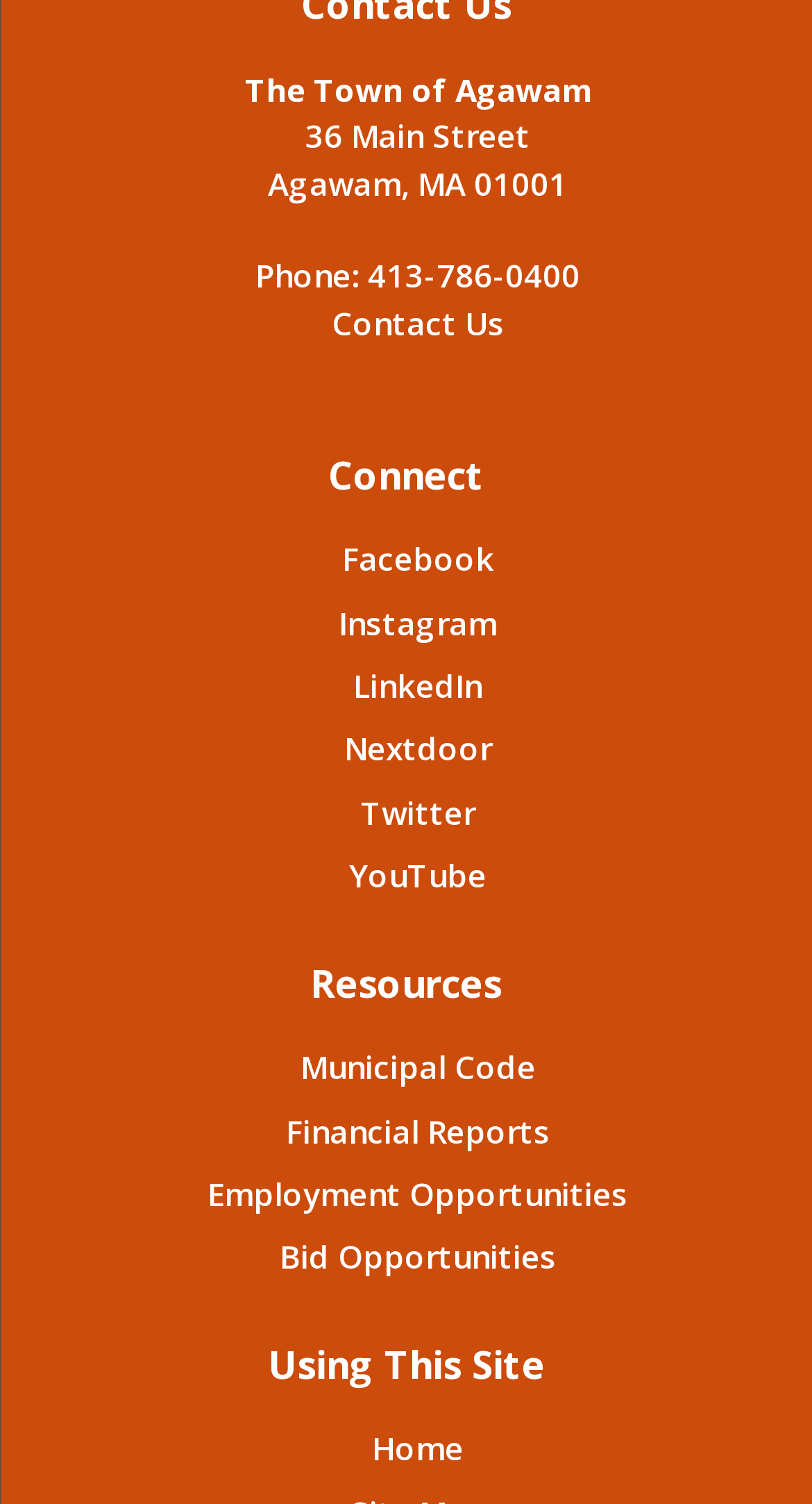Extract the bounding box coordinates for the UI element described by the text: "Using This Site". The coordinates should be in the form of [left, top, right, bottom] with values between 0 and 1.

[0.329, 0.89, 0.671, 0.923]